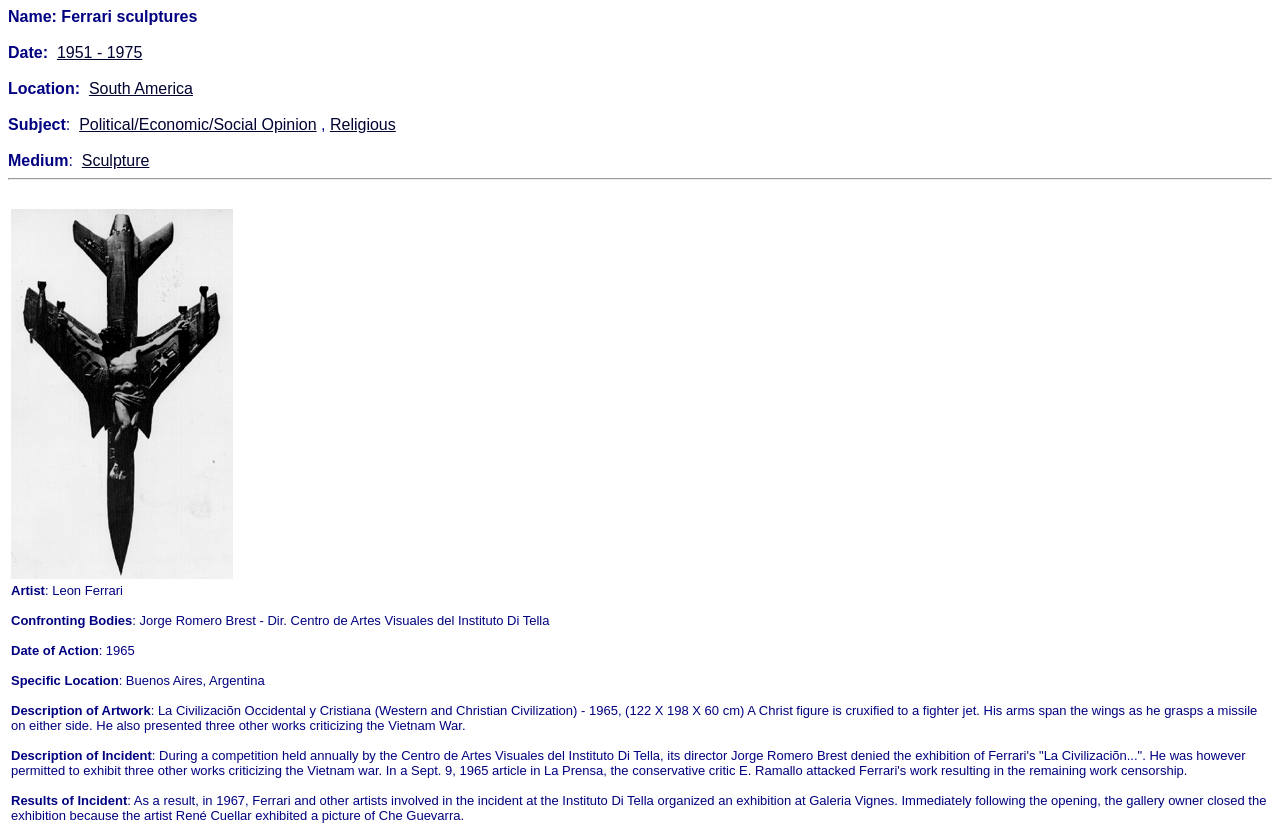From the element description: "Religious", extract the bounding box coordinates of the UI element. The coordinates should be expressed as four float numbers between 0 and 1, in the order [left, top, right, bottom].

[0.258, 0.14, 0.309, 0.161]